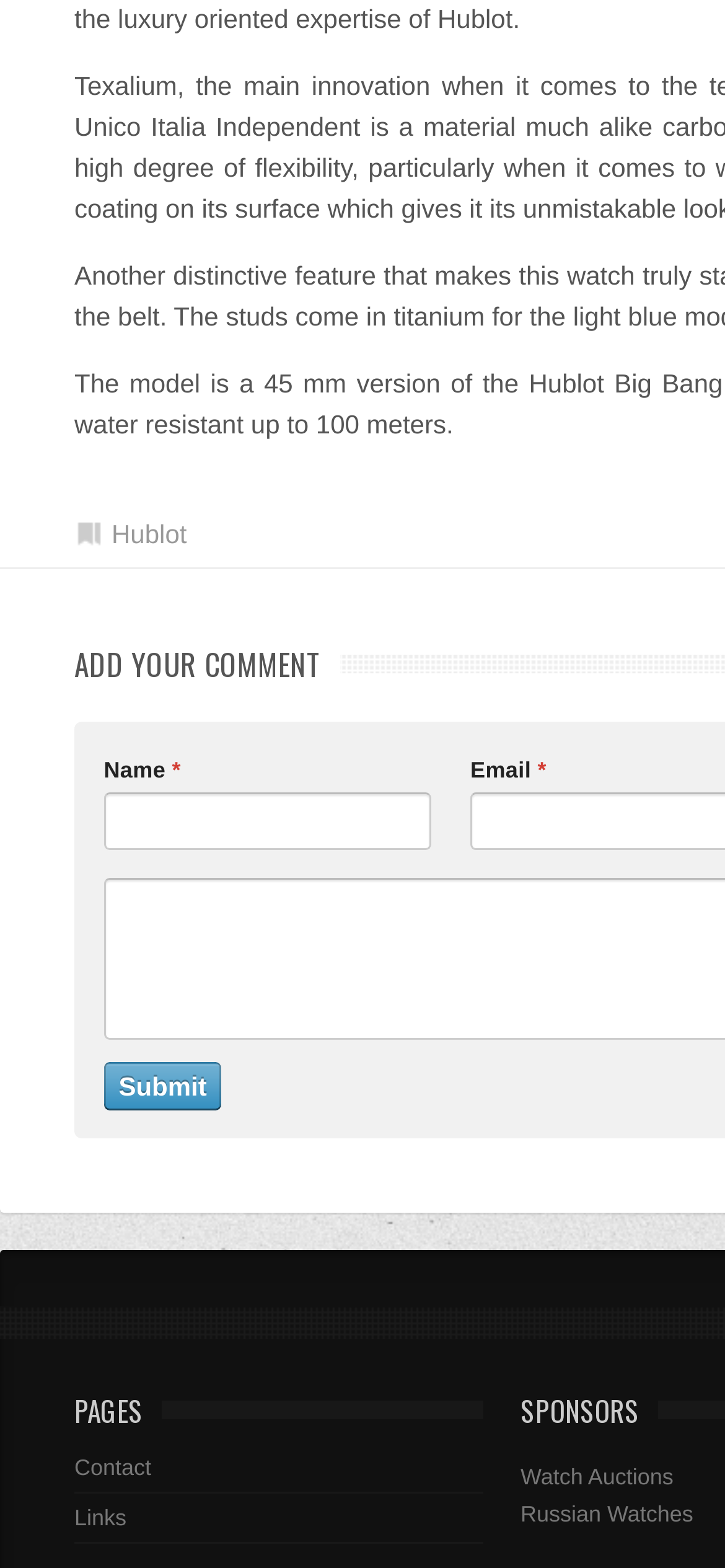Please analyze the image and provide a thorough answer to the question:
What is the label of the first input field?

The first input field has a label 'Name' which is indicated by the StaticText element 'Name' with bounding box coordinates [0.143, 0.483, 0.237, 0.499].